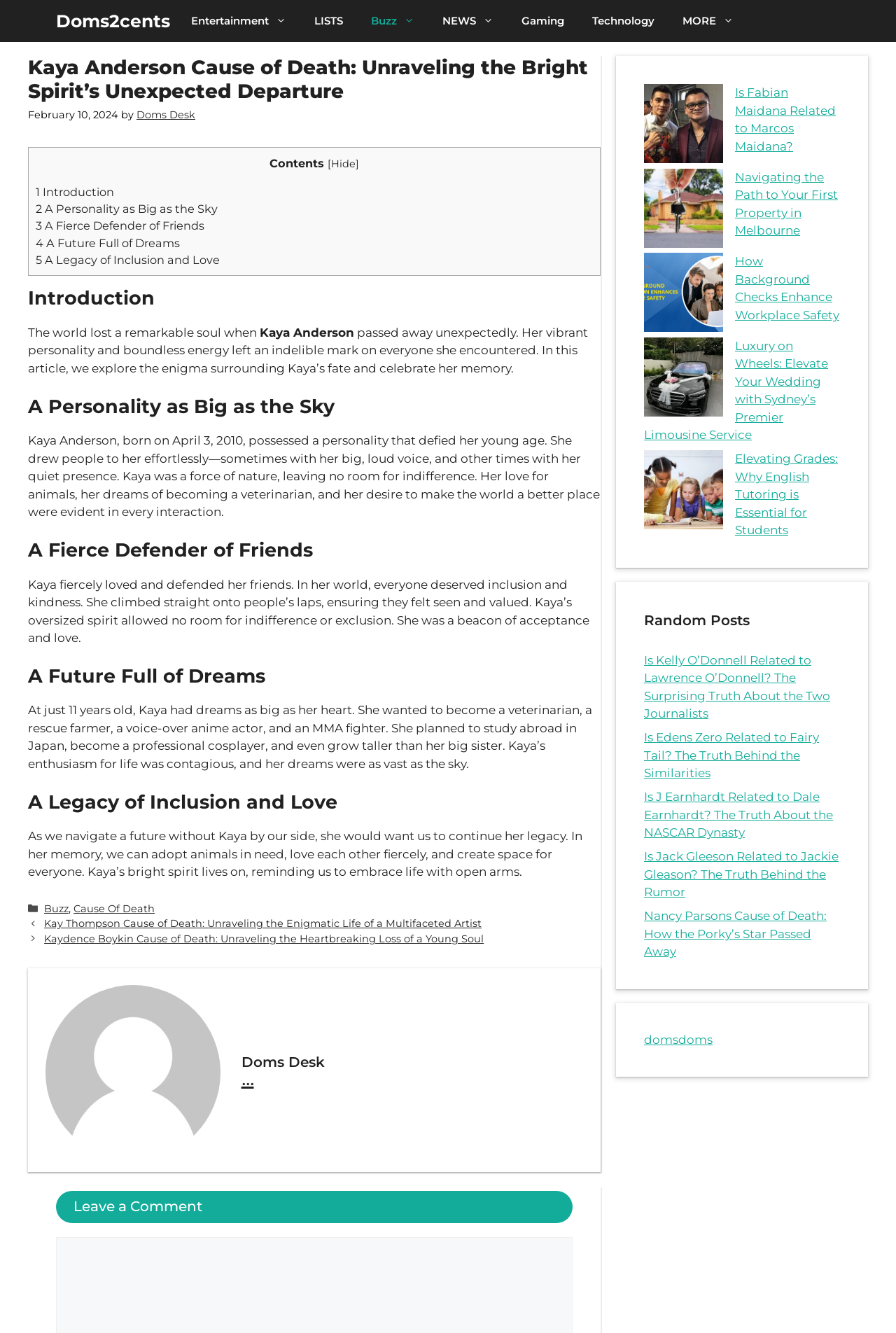Use the information in the screenshot to answer the question comprehensively: What is the category of the article?

The webpage categorizes the article under 'Buzz' and 'Cause Of Death', which is evident from the footer section of the webpage.